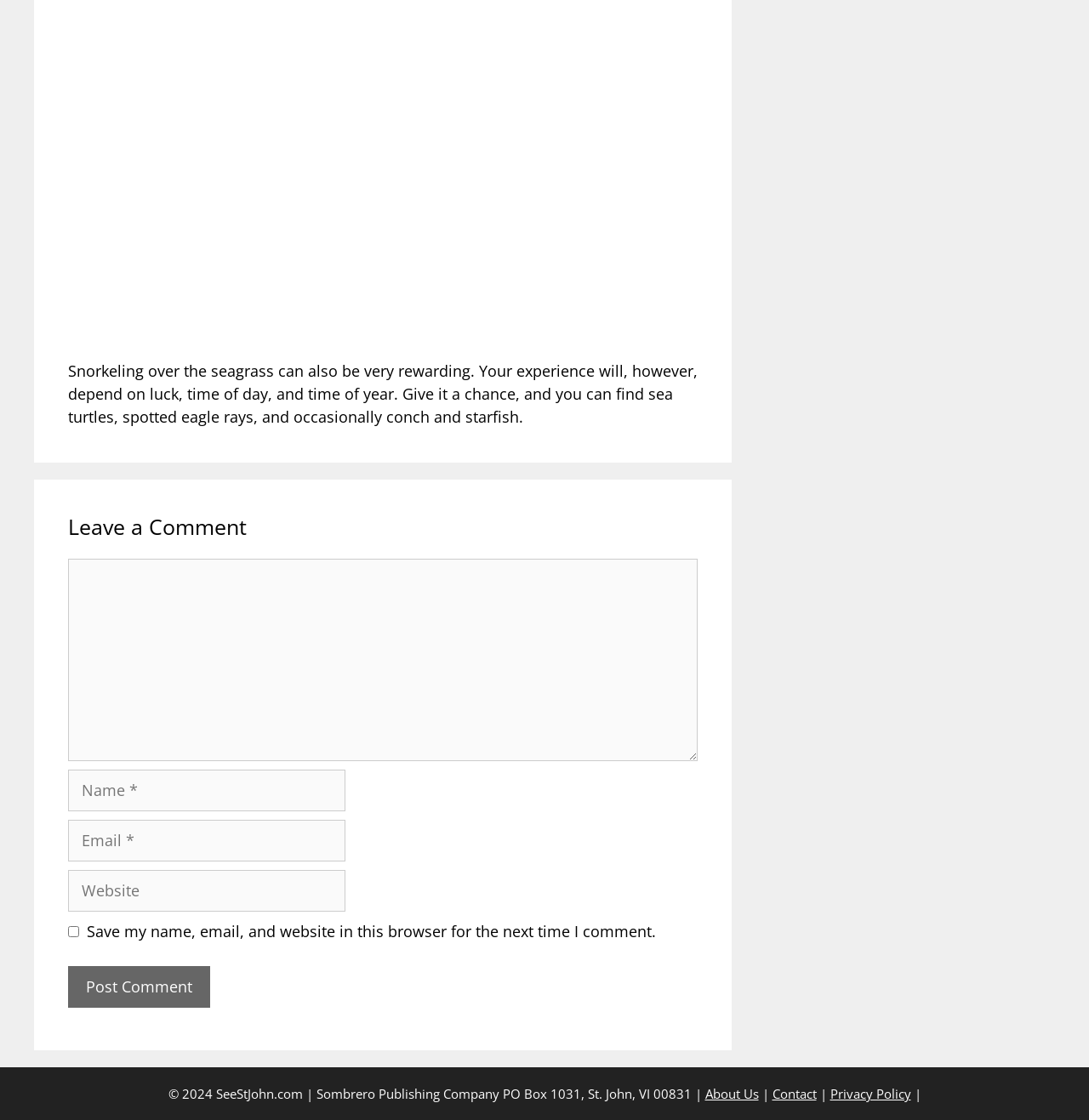Given the element description: "Contact", predict the bounding box coordinates of the UI element it refers to, using four float numbers between 0 and 1, i.e., [left, top, right, bottom].

[0.709, 0.969, 0.75, 0.984]